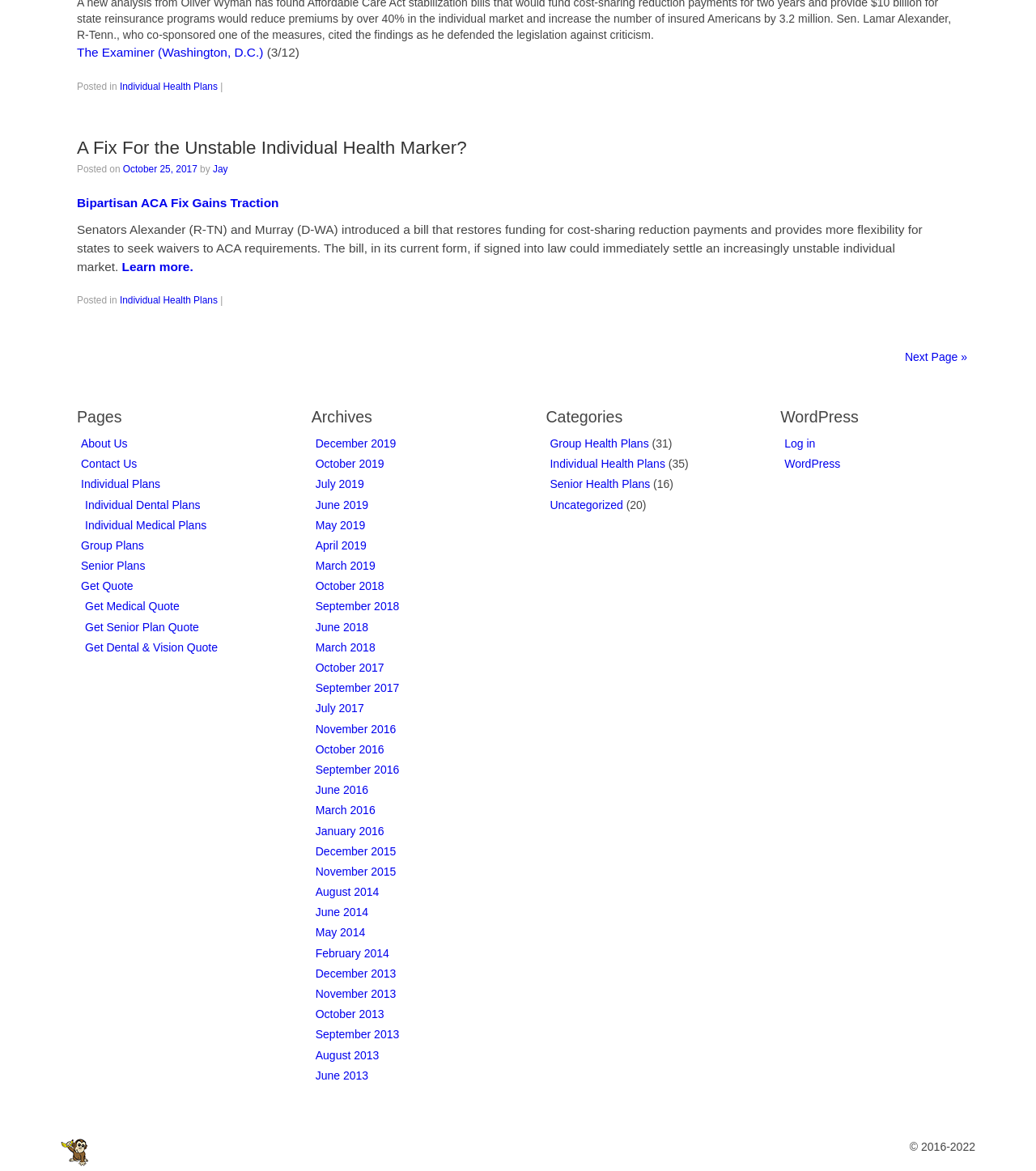How many links are there in the 'Archives' section?
Based on the image, give a concise answer in the form of a single word or short phrase.

30